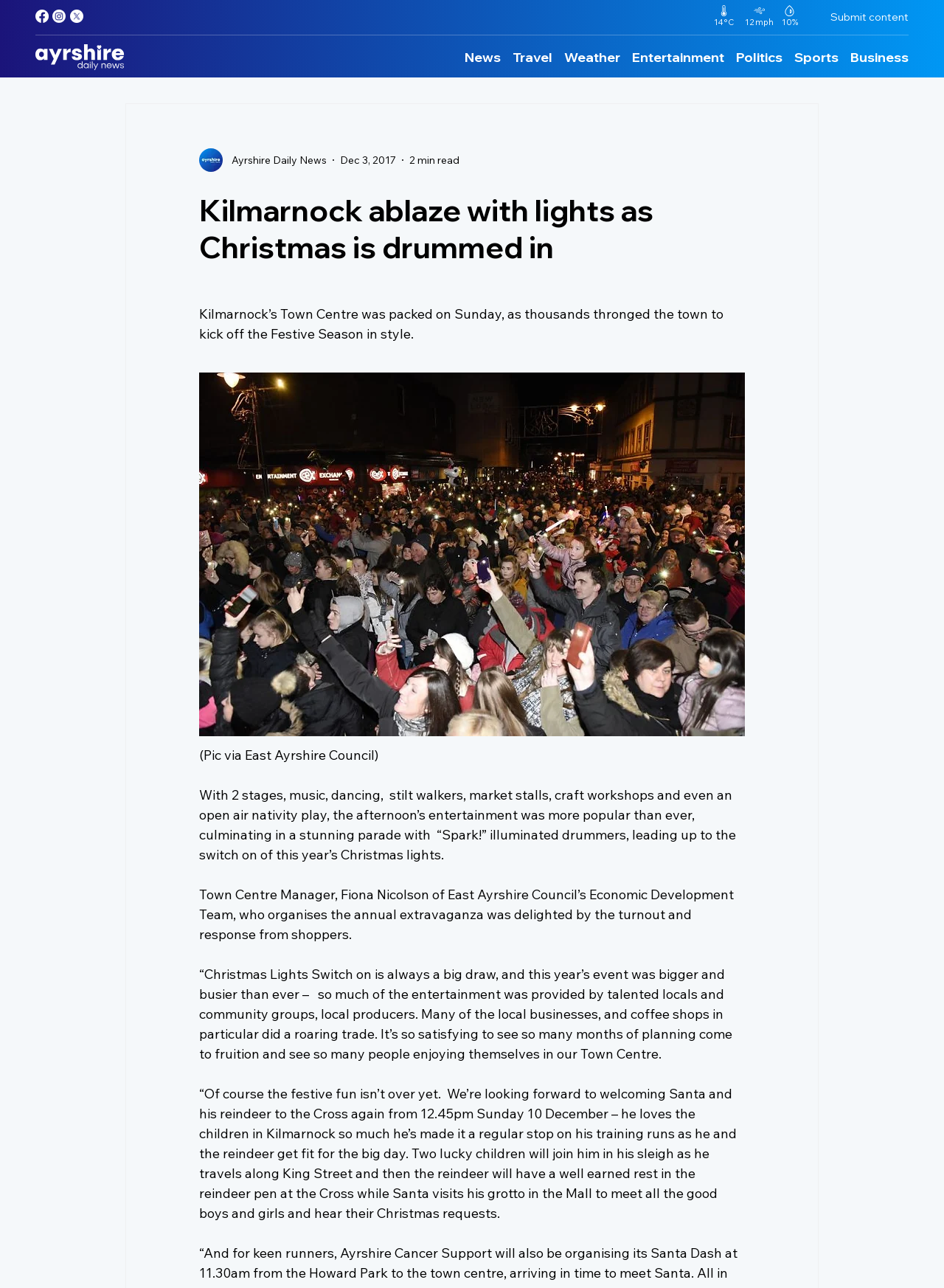What is the date of Santa's visit to the Cross?
Please describe in detail the information shown in the image to answer the question.

I found the date of Santa's visit by reading the static text element located at [0.211, 0.843, 0.784, 0.949] which mentions Santa's visit to the Cross on Sunday 10 December.